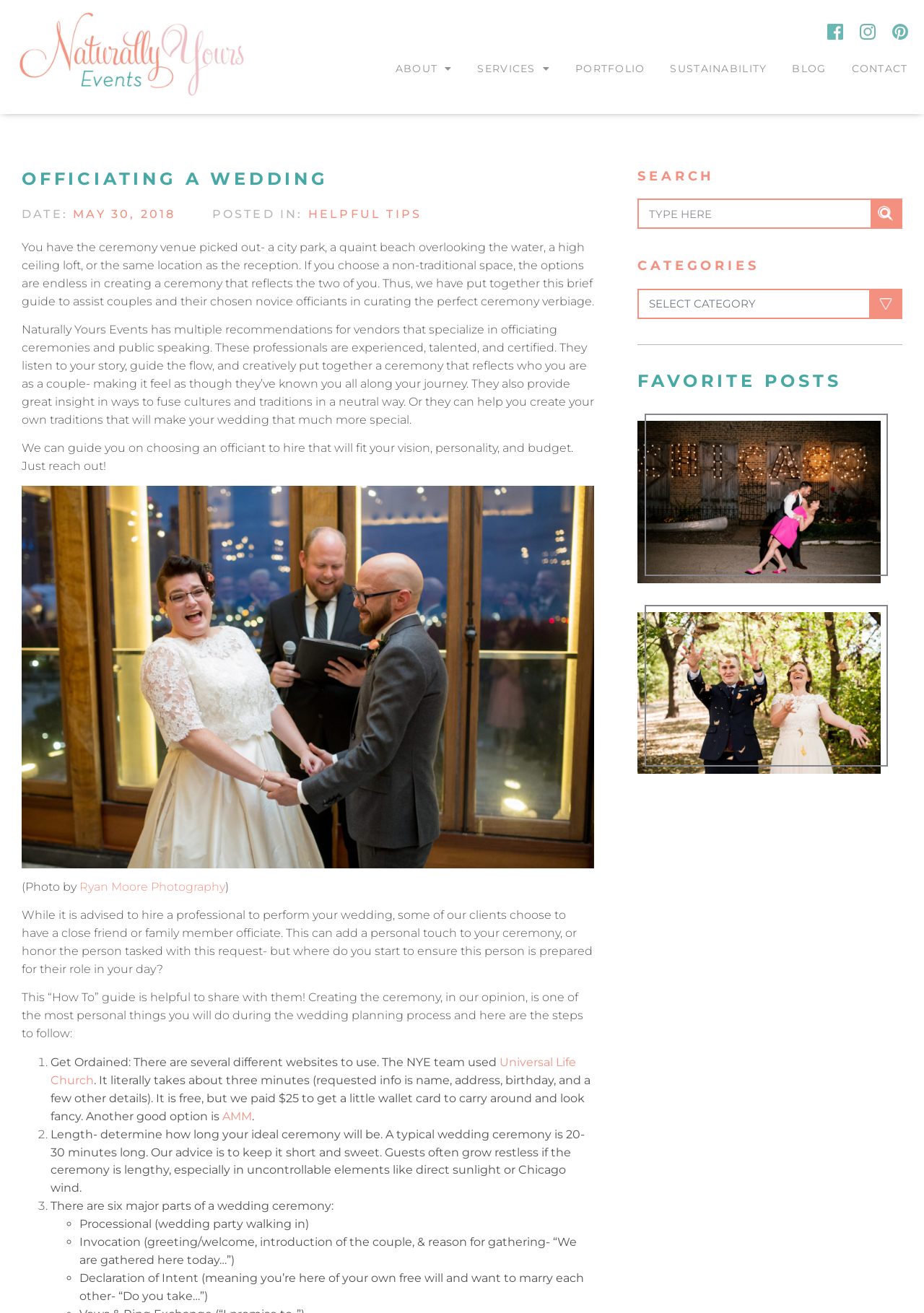Find the bounding box coordinates for the HTML element specified by: "Helpful Tips".

[0.333, 0.158, 0.456, 0.168]